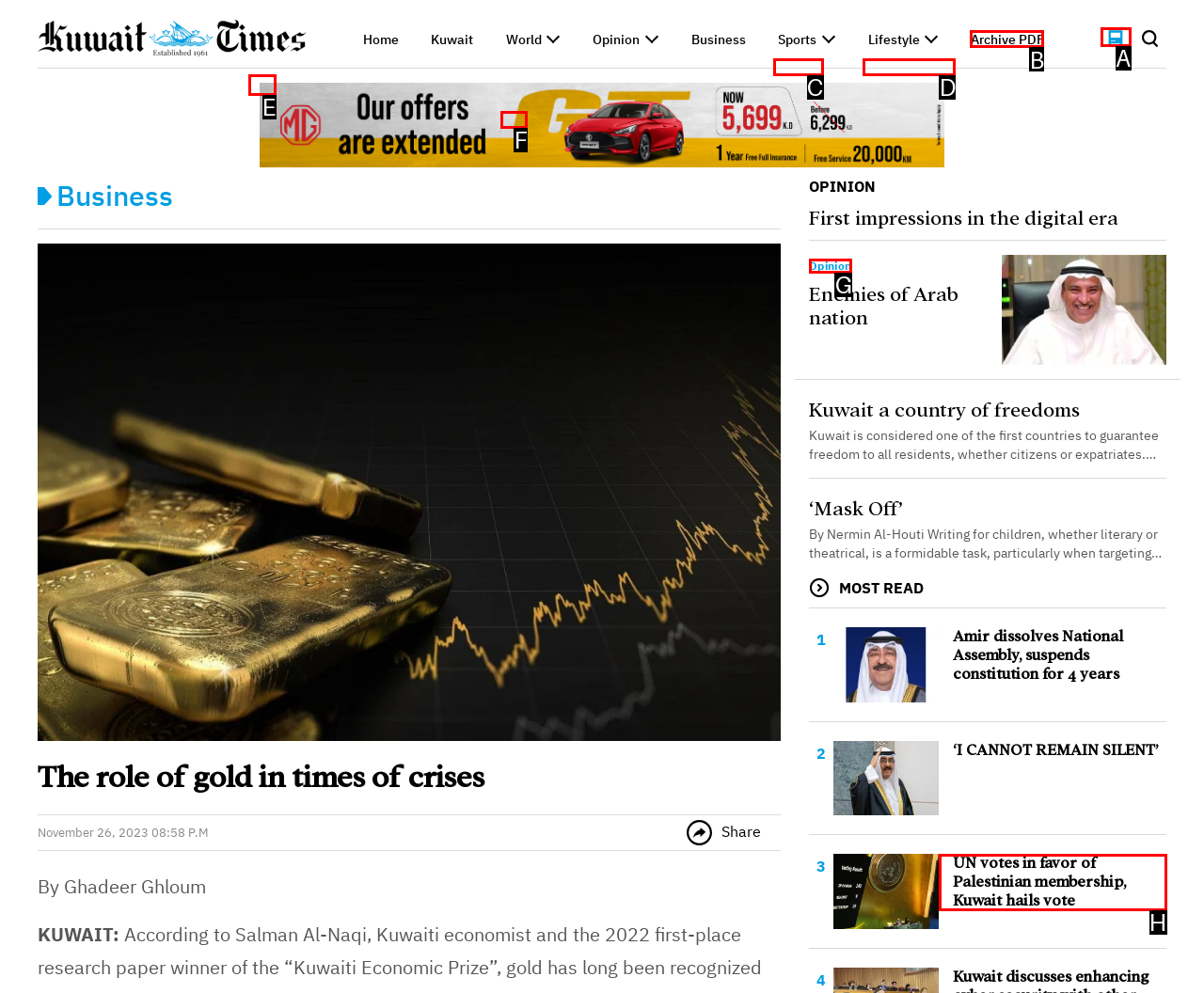Select the letter of the UI element you need to click on to fulfill this task: Search for something. Write down the letter only.

E